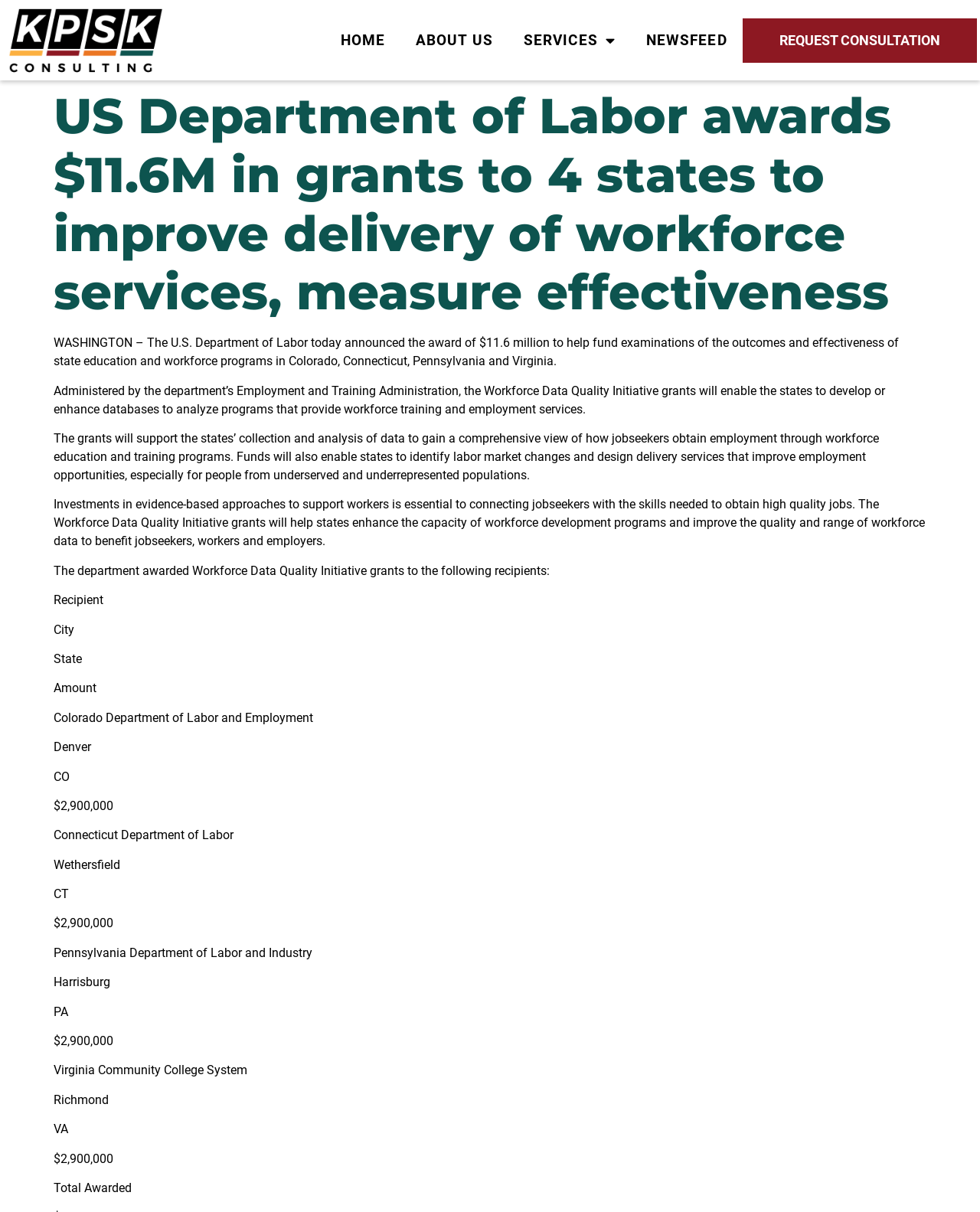Examine the screenshot and answer the question in as much detail as possible: What department administered the Workforce Data Quality Initiative grants?

The answer can be found in the text content of the webpage, which mentions that the Workforce Data Quality Initiative grants were administered by the department’s Employment and Training Administration.